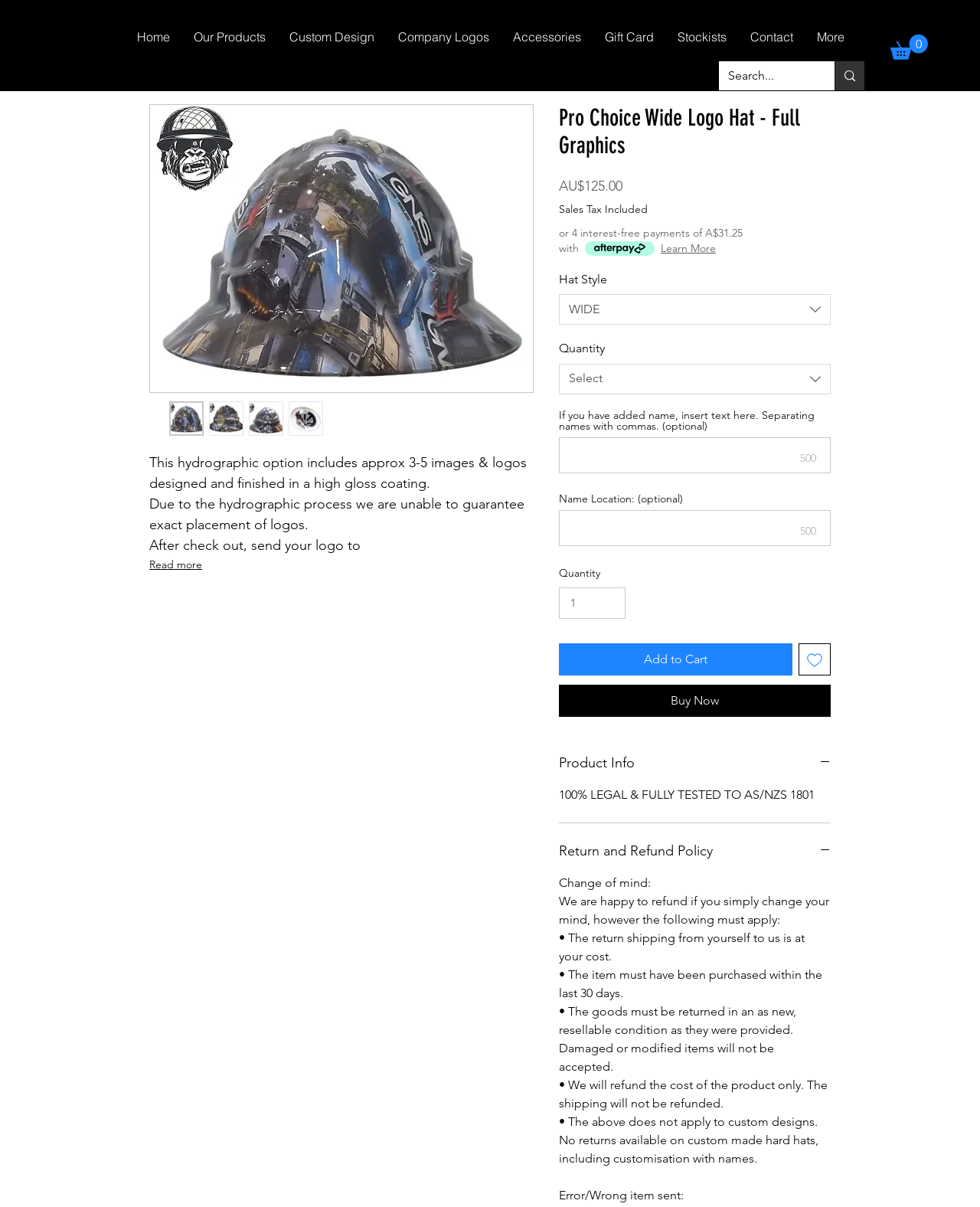What is the company's return policy for custom designs?
Observe the image and answer the question with a one-word or short phrase response.

No returns available